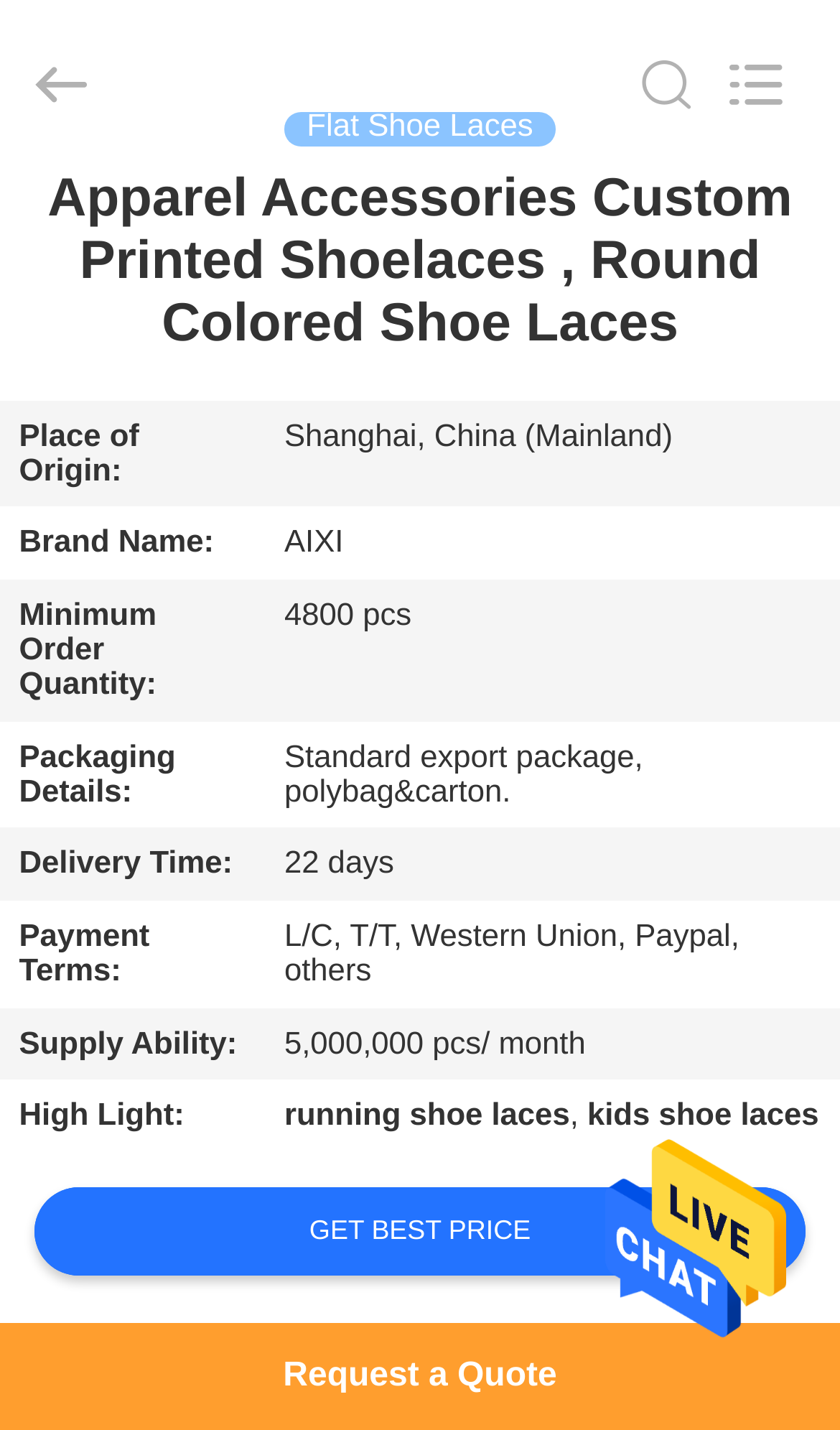Given the description About Us, predict the bounding box coordinates of the UI element. Ensure the coordinates are in the format (top-left x, top-left y, bottom-right x, bottom-right y) and all values are between 0 and 1.

[0.0, 0.283, 0.22, 0.369]